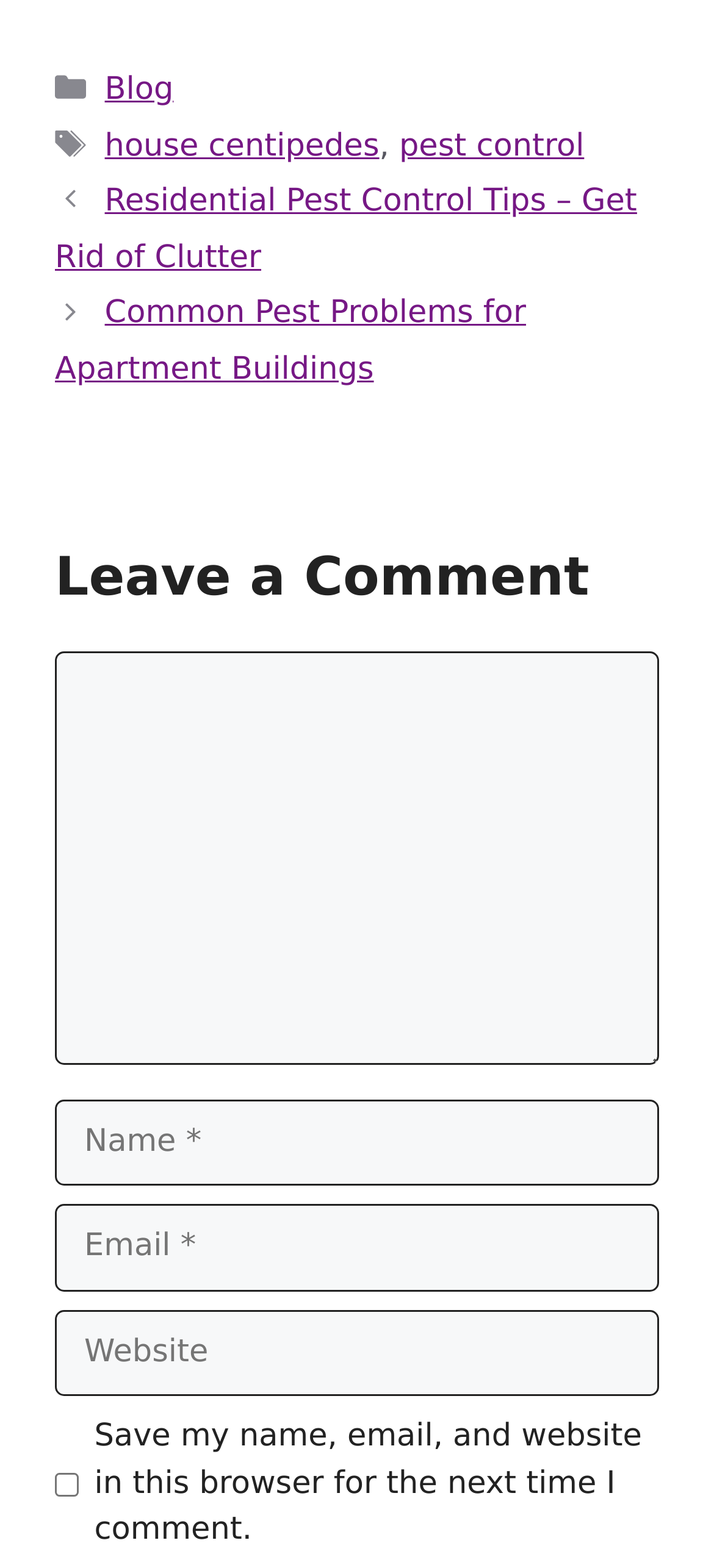What is the purpose of the 'Posts' navigation?
Please use the image to provide an in-depth answer to the question.

The 'Posts' navigation is likely used to display a list of posts or articles on the webpage, as it contains links to individual posts such as 'Residential Pest Control Tips – Get Rid of Clutter' and 'Common Pest Problems for Apartment Buildings'.